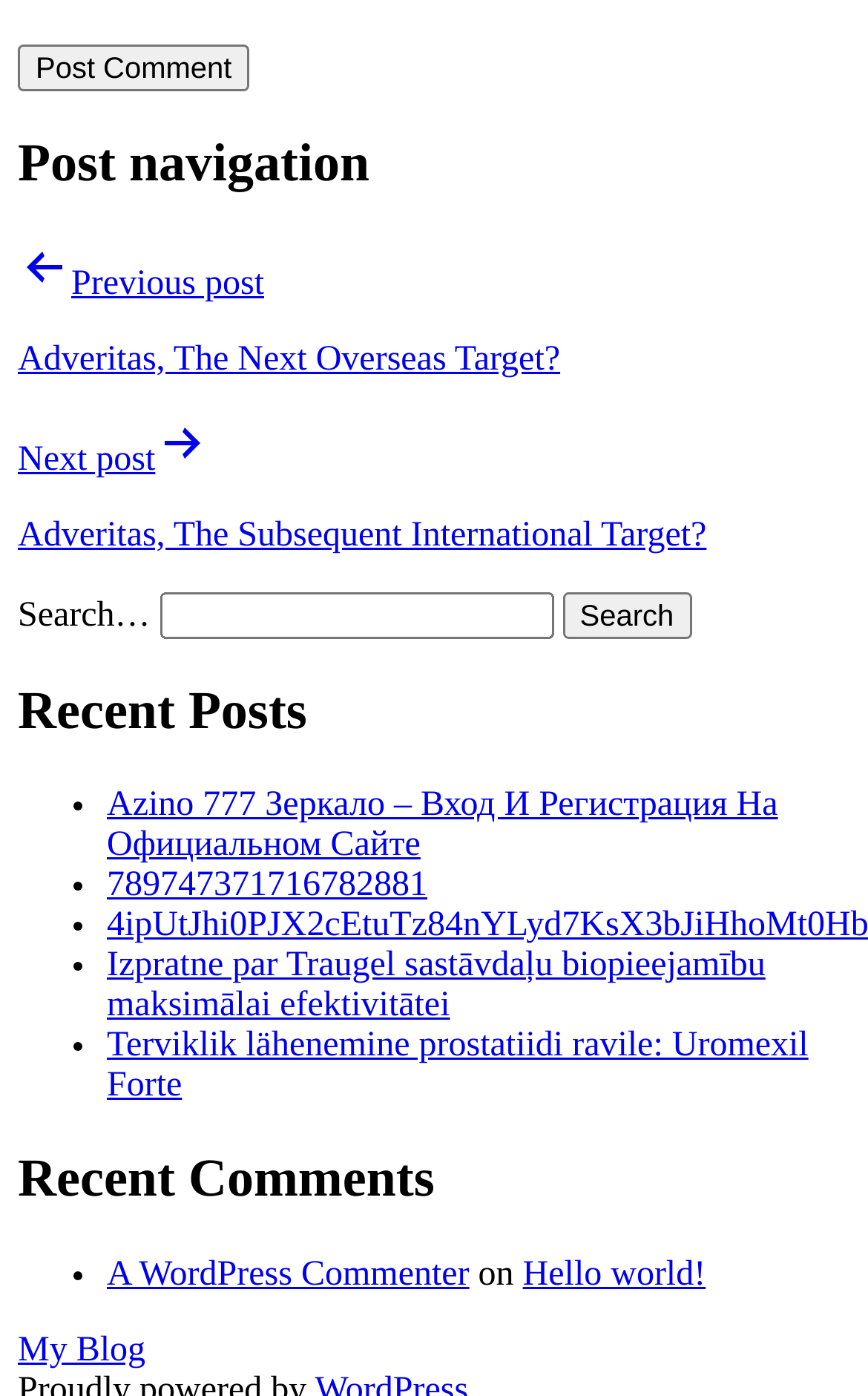Determine the bounding box coordinates of the element's region needed to click to follow the instruction: "Log in to view full article". Provide these coordinates as four float numbers between 0 and 1, formatted as [left, top, right, bottom].

None